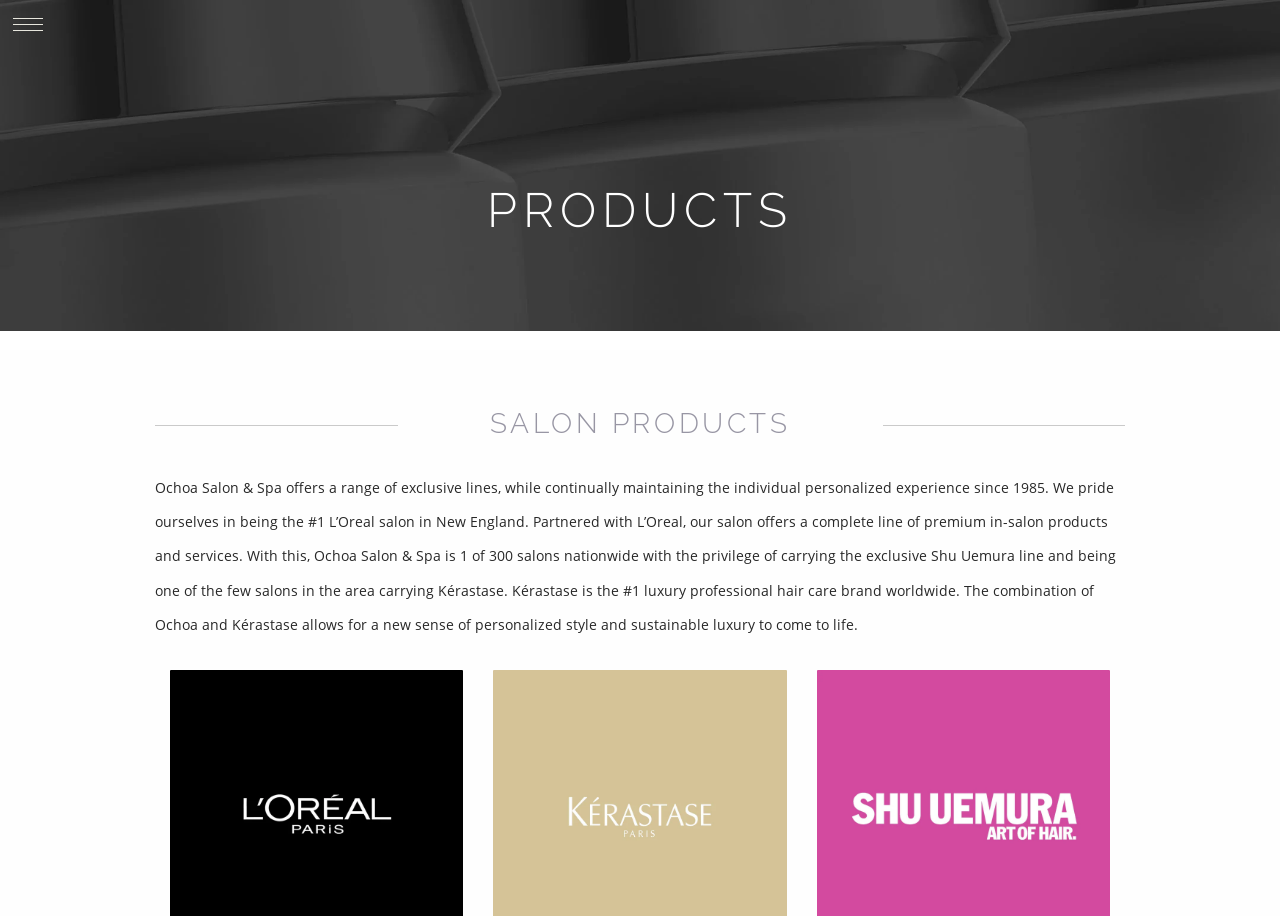Provide a brief response to the question below using a single word or phrase: 
What is the year Ochoa Salon & Spa started providing personalized experience?

1985